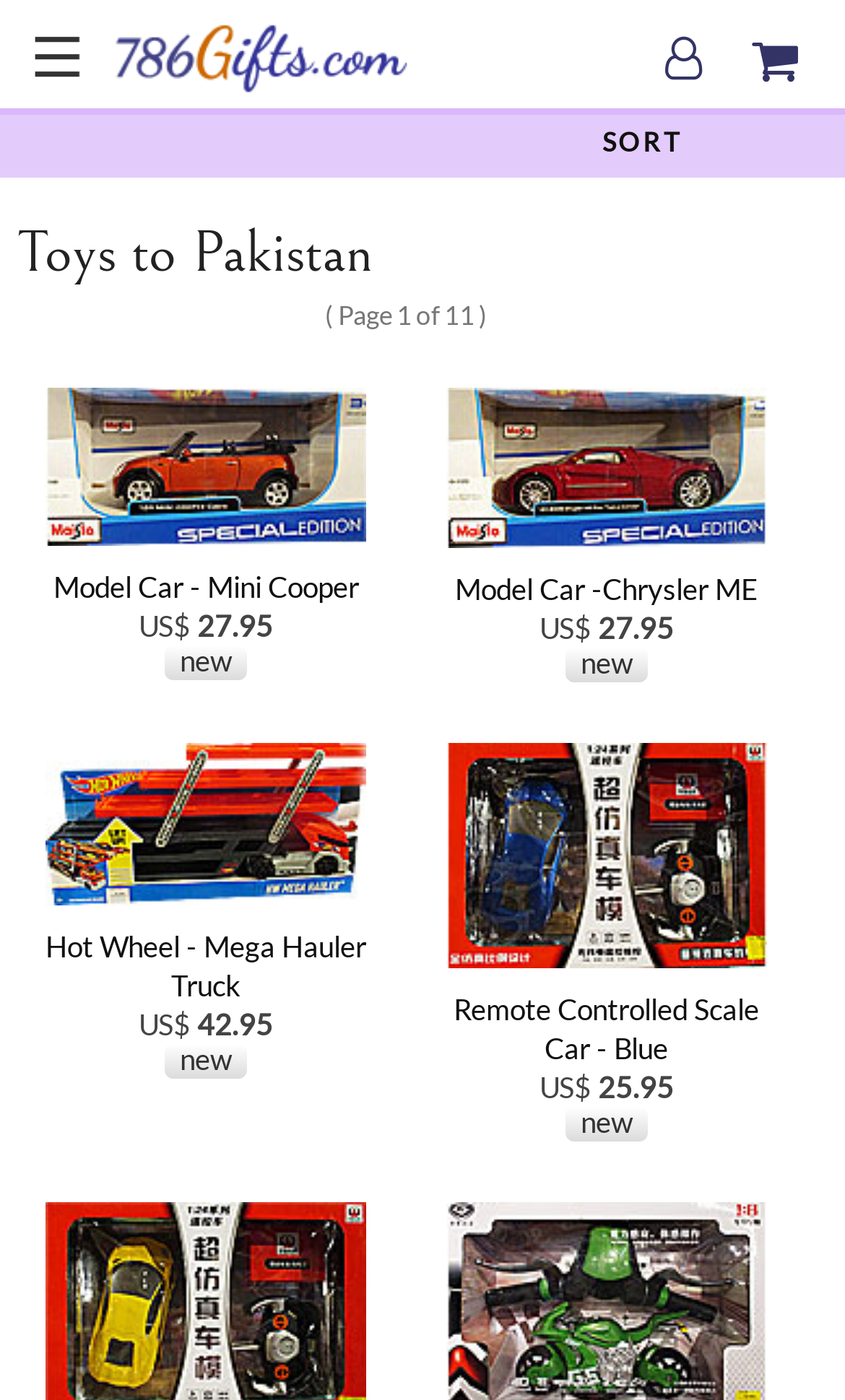Please find the bounding box for the following UI element description. Provide the coordinates in (top-left x, top-left y, bottom-right x, bottom-right y) format, with values between 0 and 1: SORT

[0.638, 0.082, 0.882, 0.122]